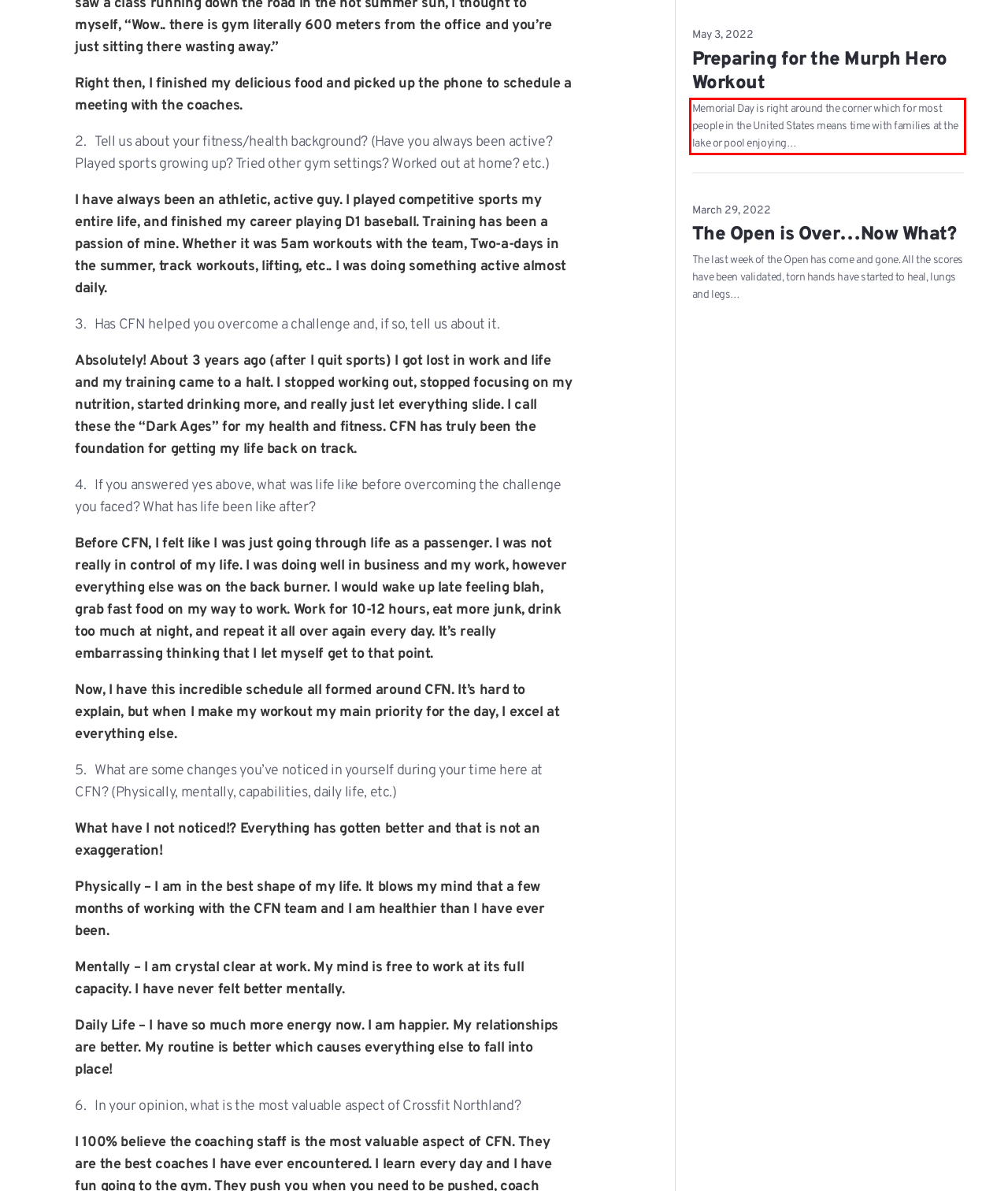Given a screenshot of a webpage, locate the red bounding box and extract the text it encloses.

Memorial Day is right around the corner which for most people in the United States means time with families at the lake or pool enjoying…